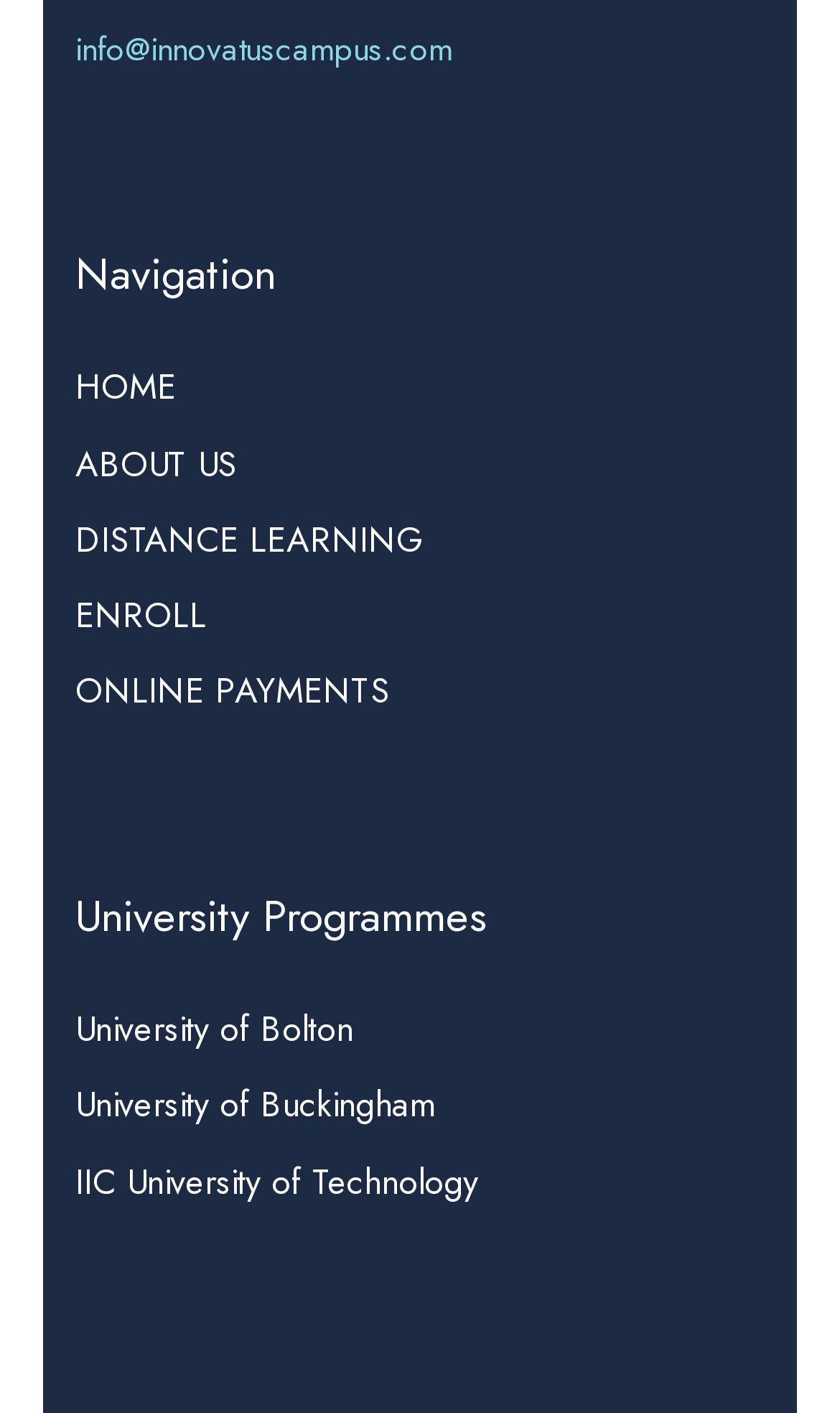What is the second heading on the webpage?
Based on the image, provide a one-word or brief-phrase response.

University Programmes